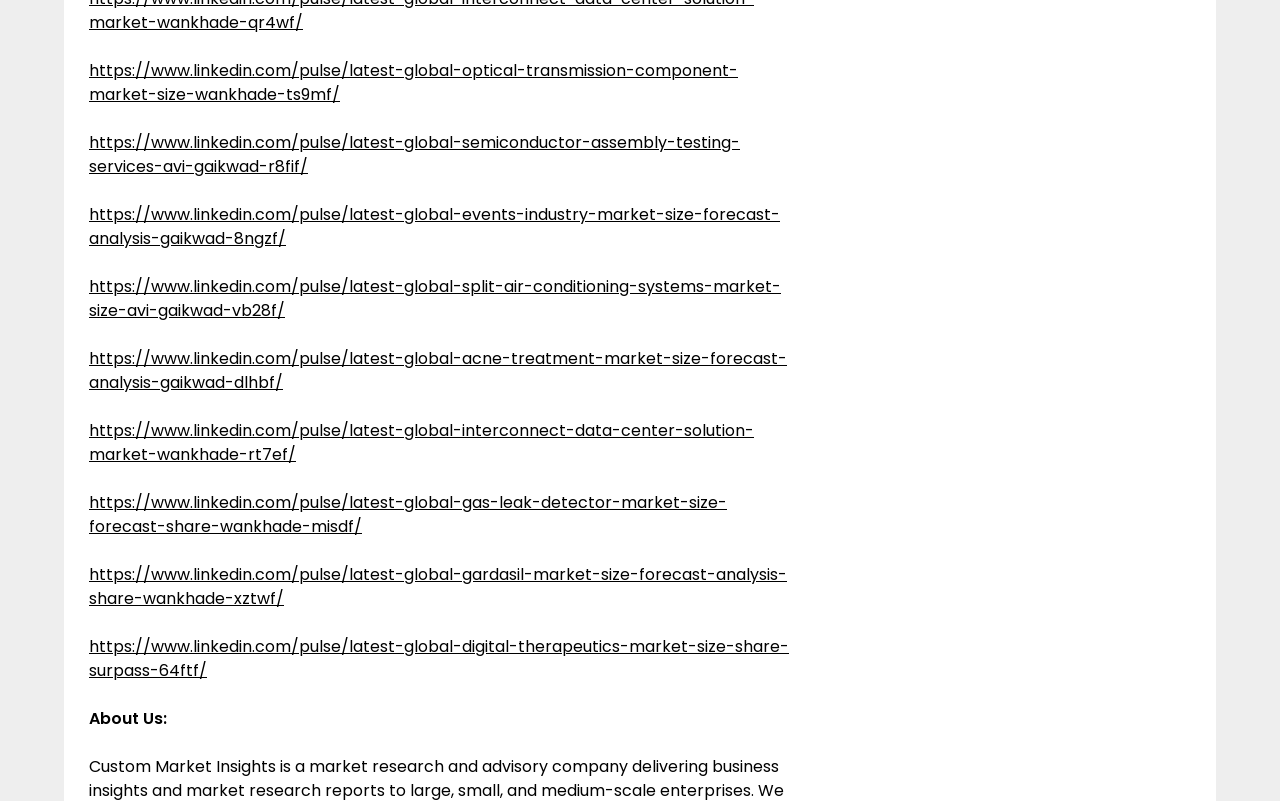Give a concise answer using one word or a phrase to the following question:
Are the links on this webpage related to a specific industry?

No